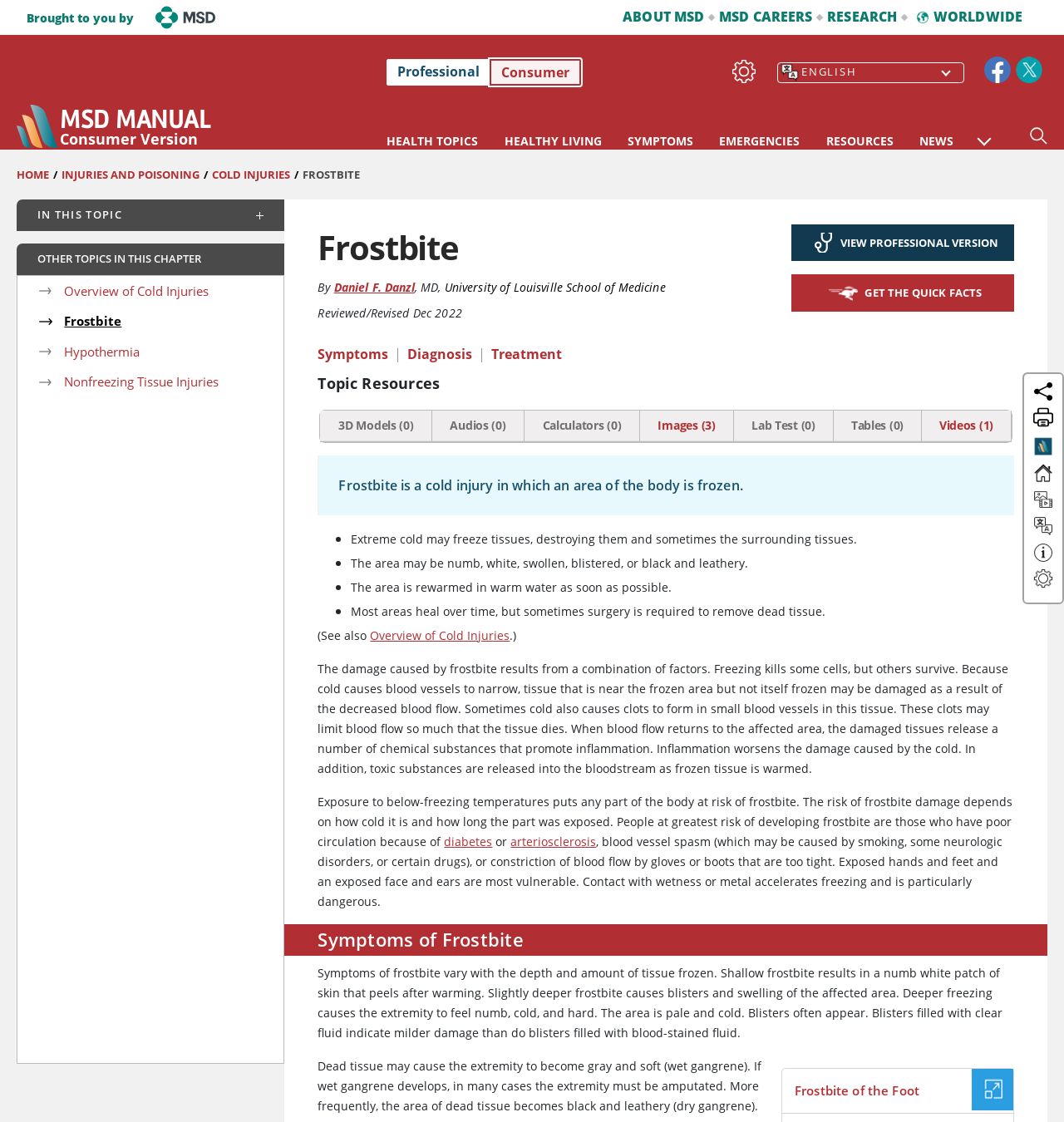Find the bounding box coordinates of the clickable element required to execute the following instruction: "Select a language from the dropdown". Provide the coordinates as four float numbers between 0 and 1, i.e., [left, top, right, bottom].

[0.73, 0.055, 0.906, 0.074]